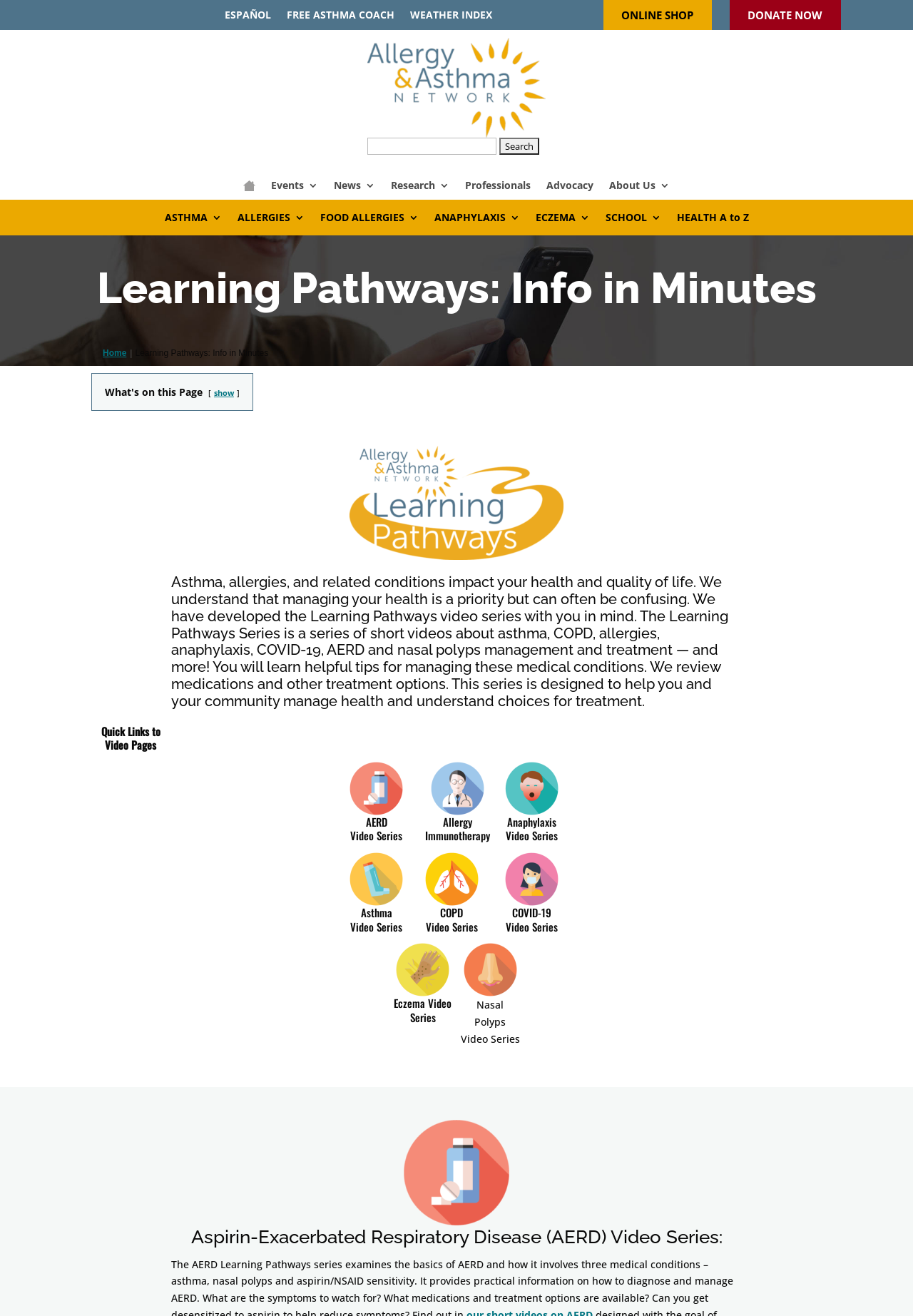Locate the bounding box of the UI element described in the following text: "Events".

[0.297, 0.137, 0.348, 0.149]